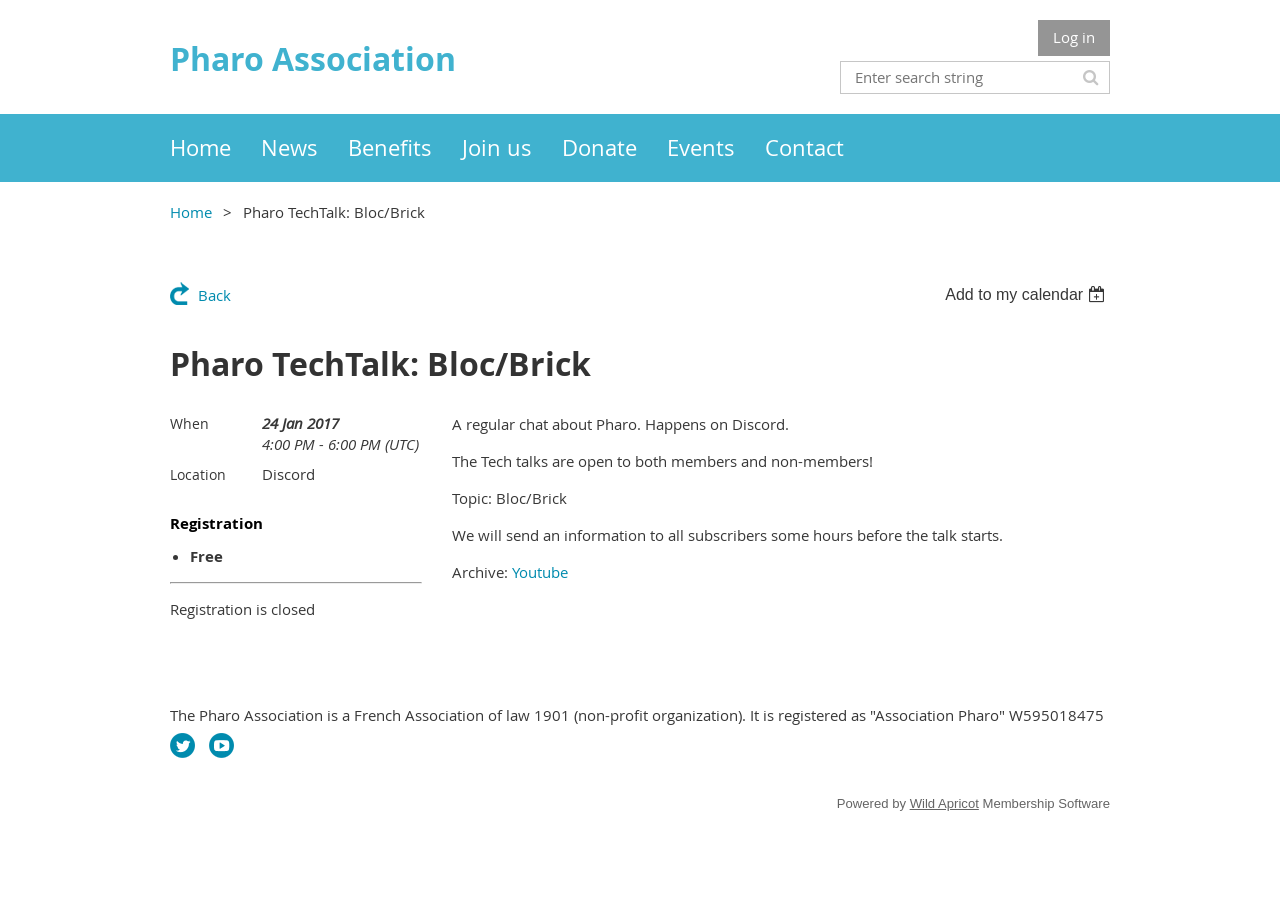Please indicate the bounding box coordinates for the clickable area to complete the following task: "Search for something". The coordinates should be specified as four float numbers between 0 and 1, i.e., [left, top, right, bottom].

[0.656, 0.067, 0.867, 0.103]